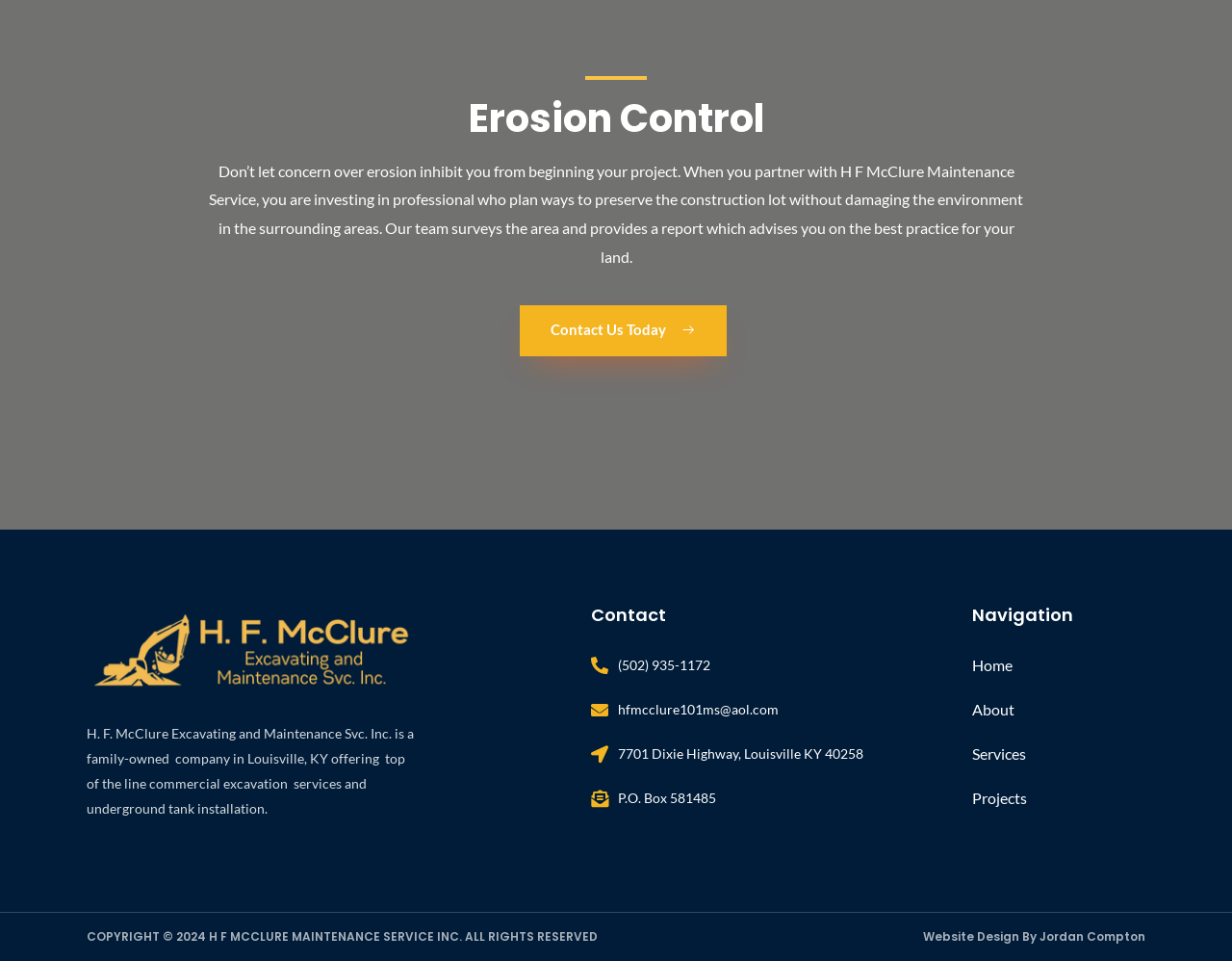Please look at the image and answer the question with a detailed explanation: What is the address?

The address can be found in the StaticText element with the text '7701 Dixie Highway, Louisville KY 40258' which is located in the 'Contact' section of the webpage, indicating that it is the physical address of the company.